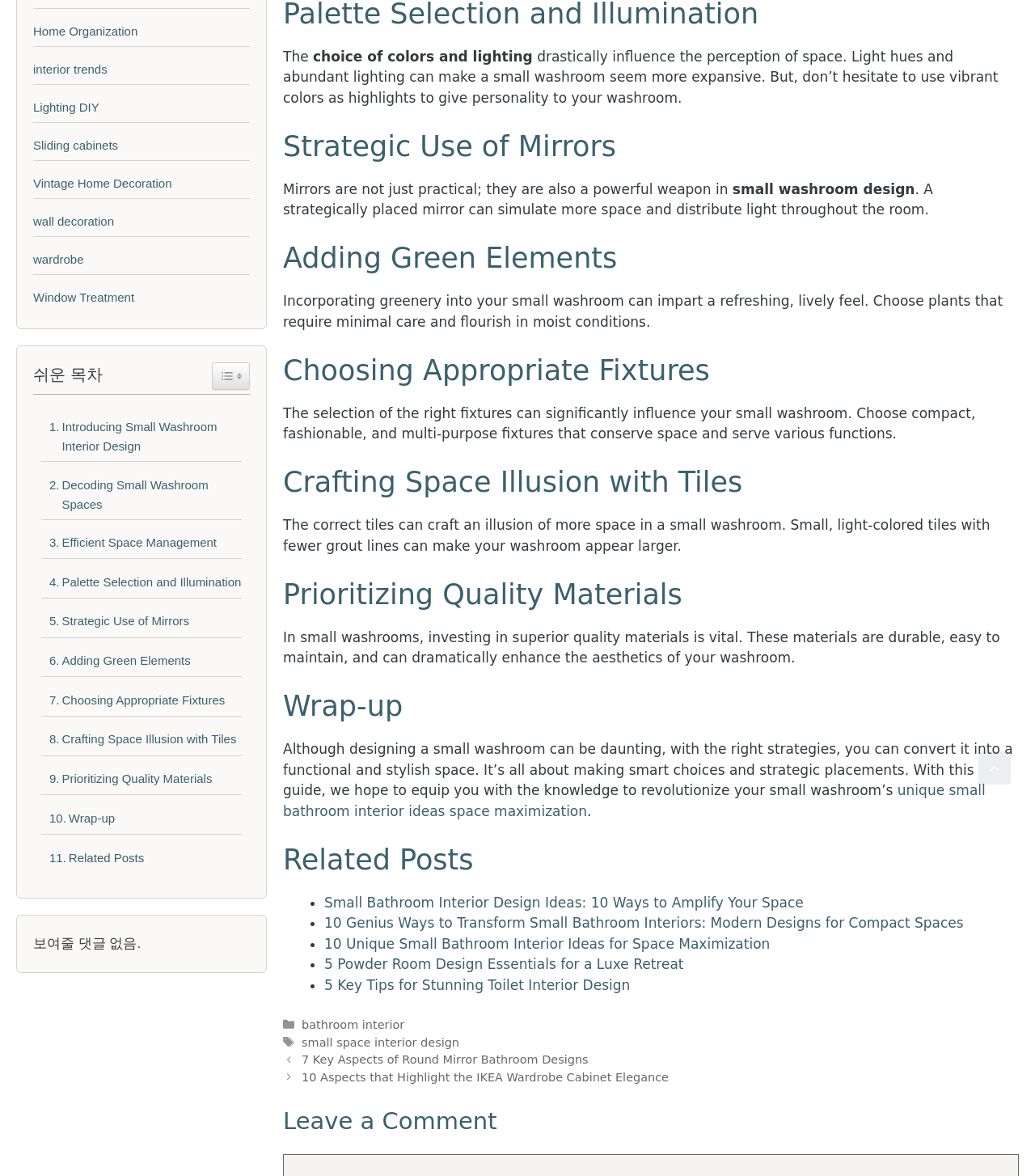Please identify the coordinates of the bounding box that should be clicked to fulfill this instruction: "Read 'Adding Green Elements'".

[0.273, 0.205, 0.984, 0.234]